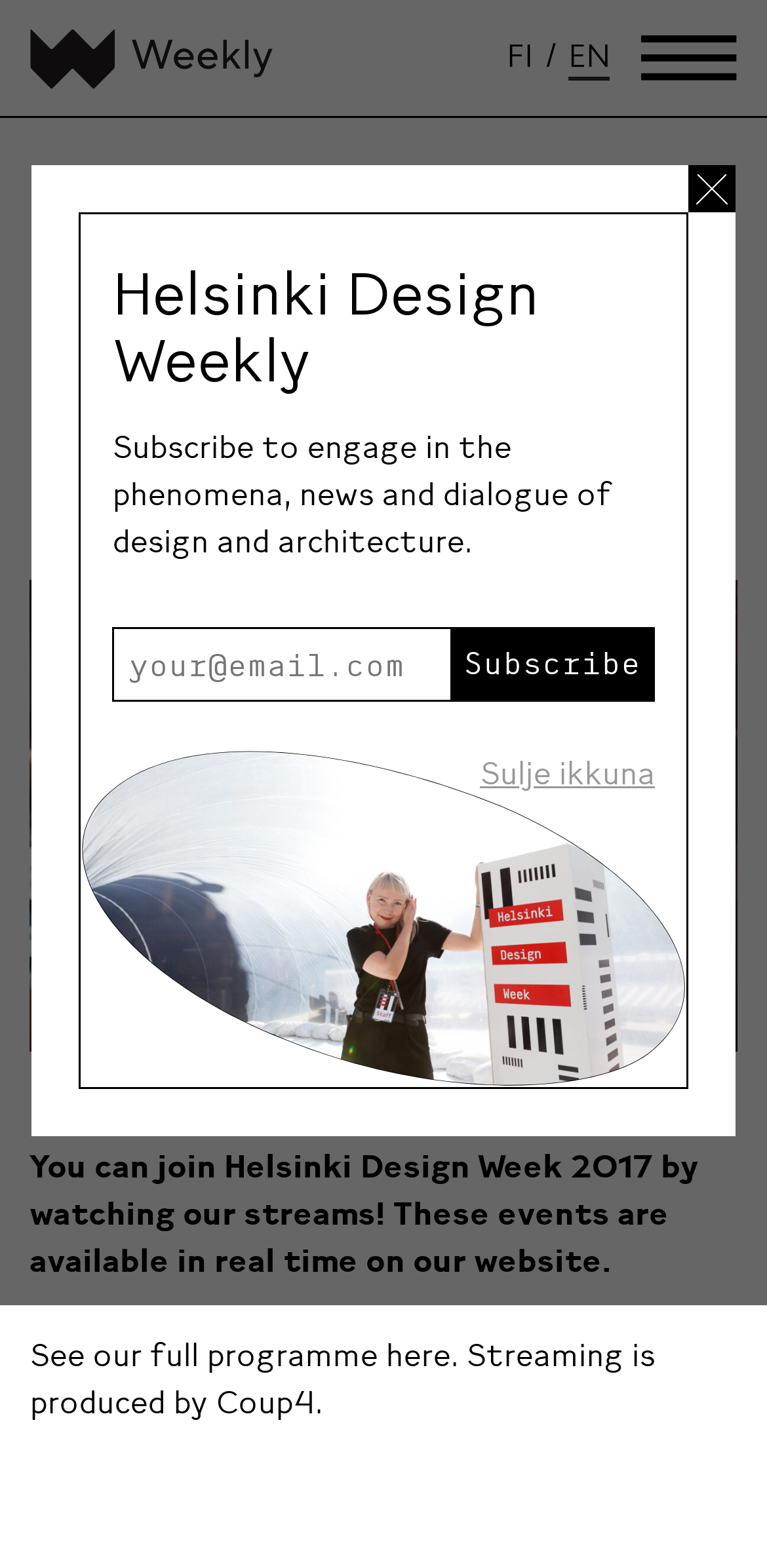What is the date mentioned on the webpage?
Refer to the image and respond with a one-word or short-phrase answer.

4.9.2017